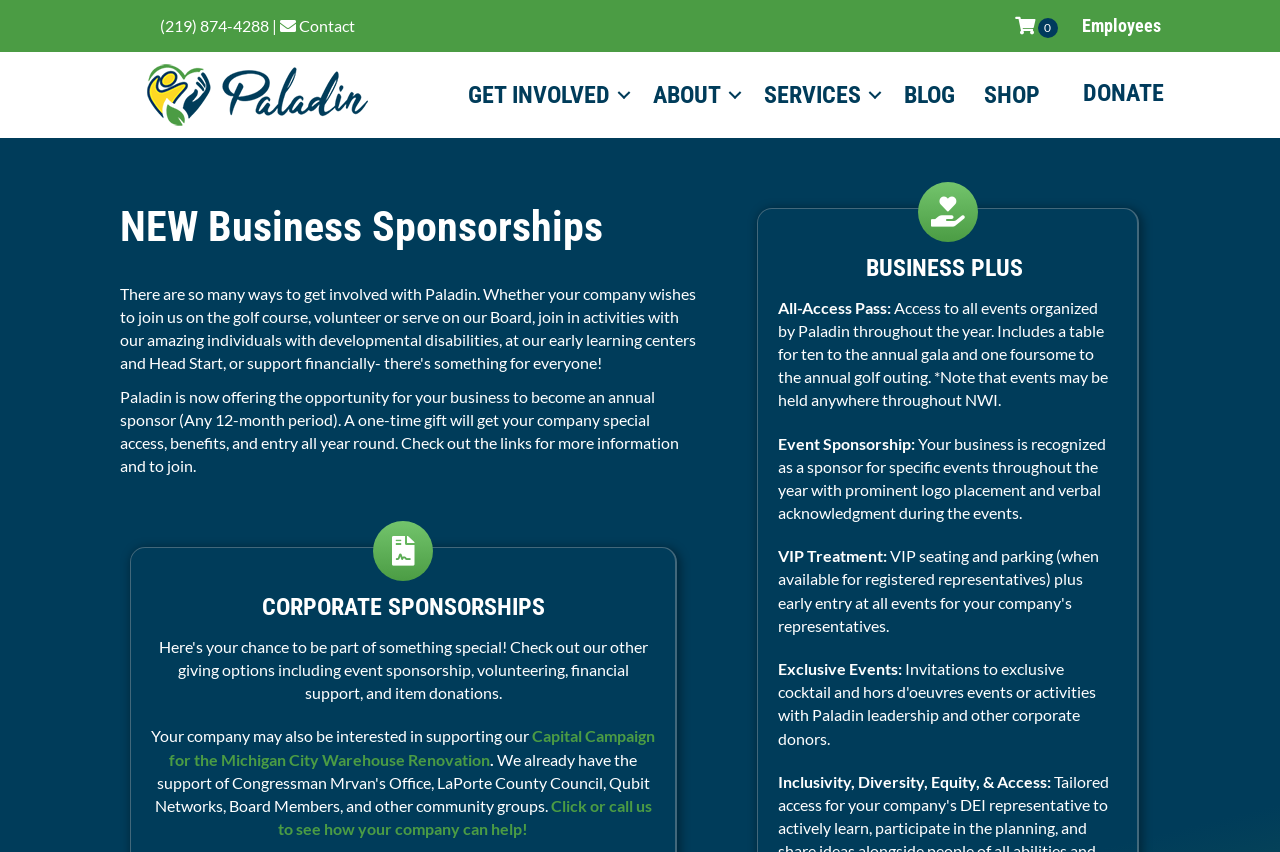What is the main topic of the webpage?
Please provide a single word or phrase as your answer based on the screenshot.

Business Sponsorships